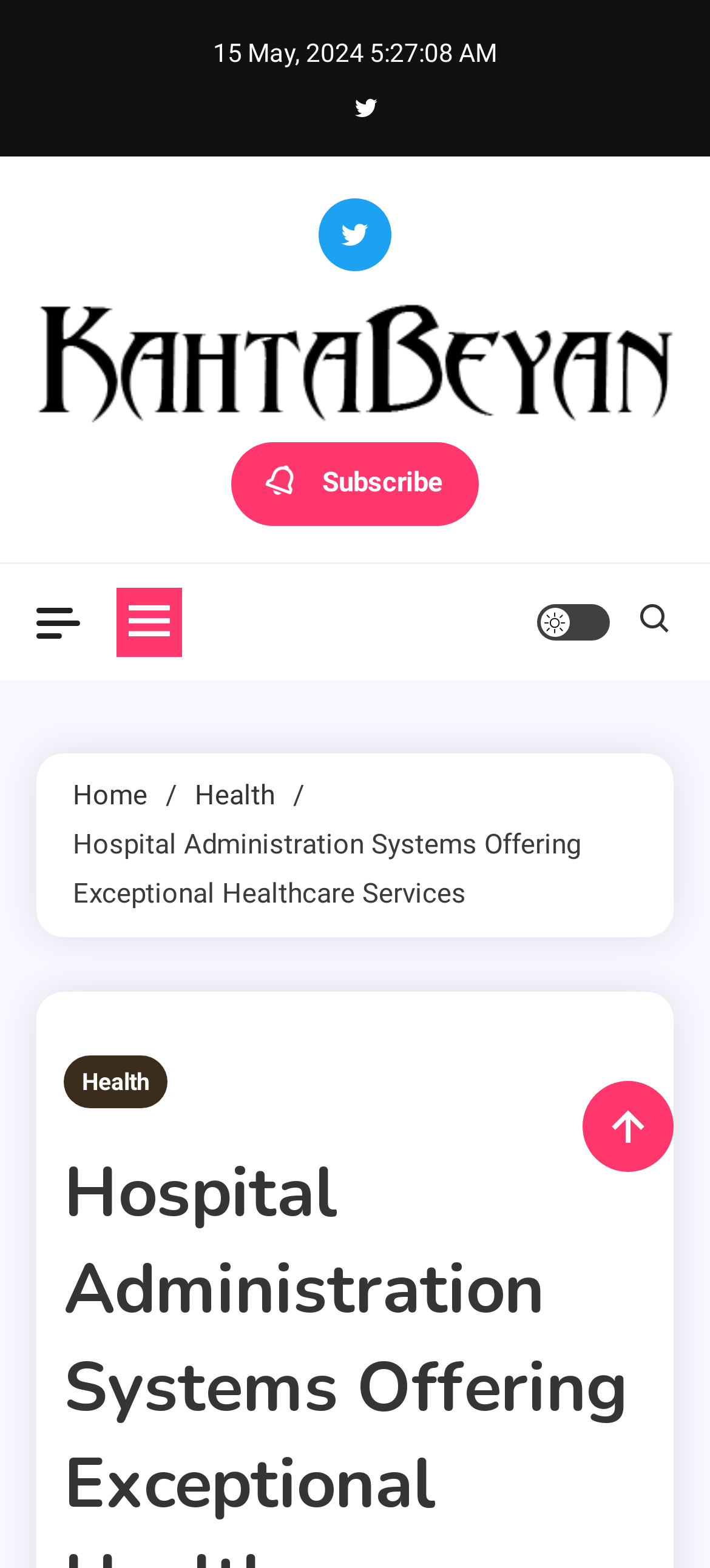Please extract the webpage's main title and generate its text content.

Hospital Administration Systems Offering Exceptional Healthcare Services